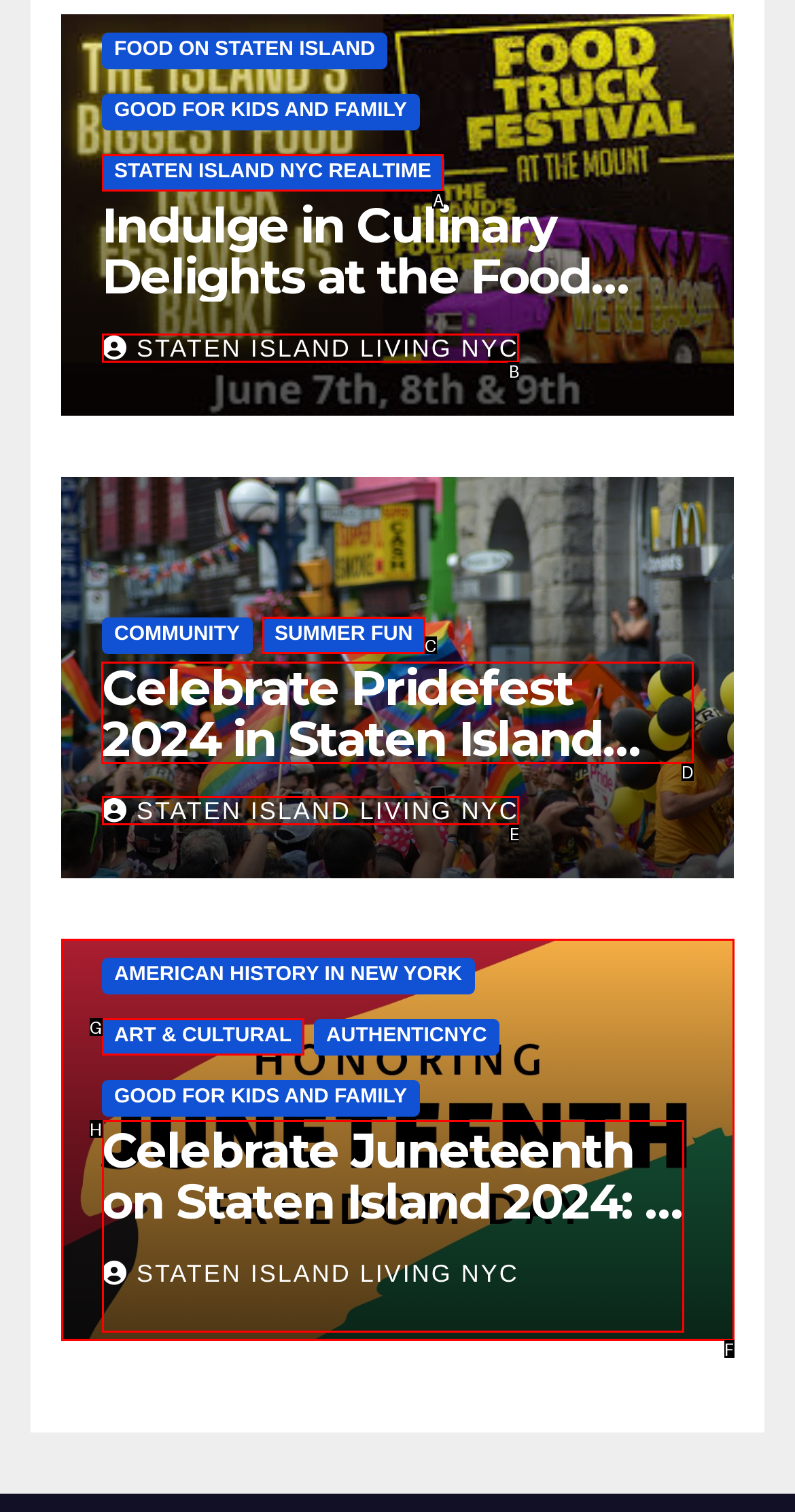Choose the UI element you need to click to carry out the task: Learn about Celebrate Pridefest 2024 in Staten Island.
Respond with the corresponding option's letter.

D